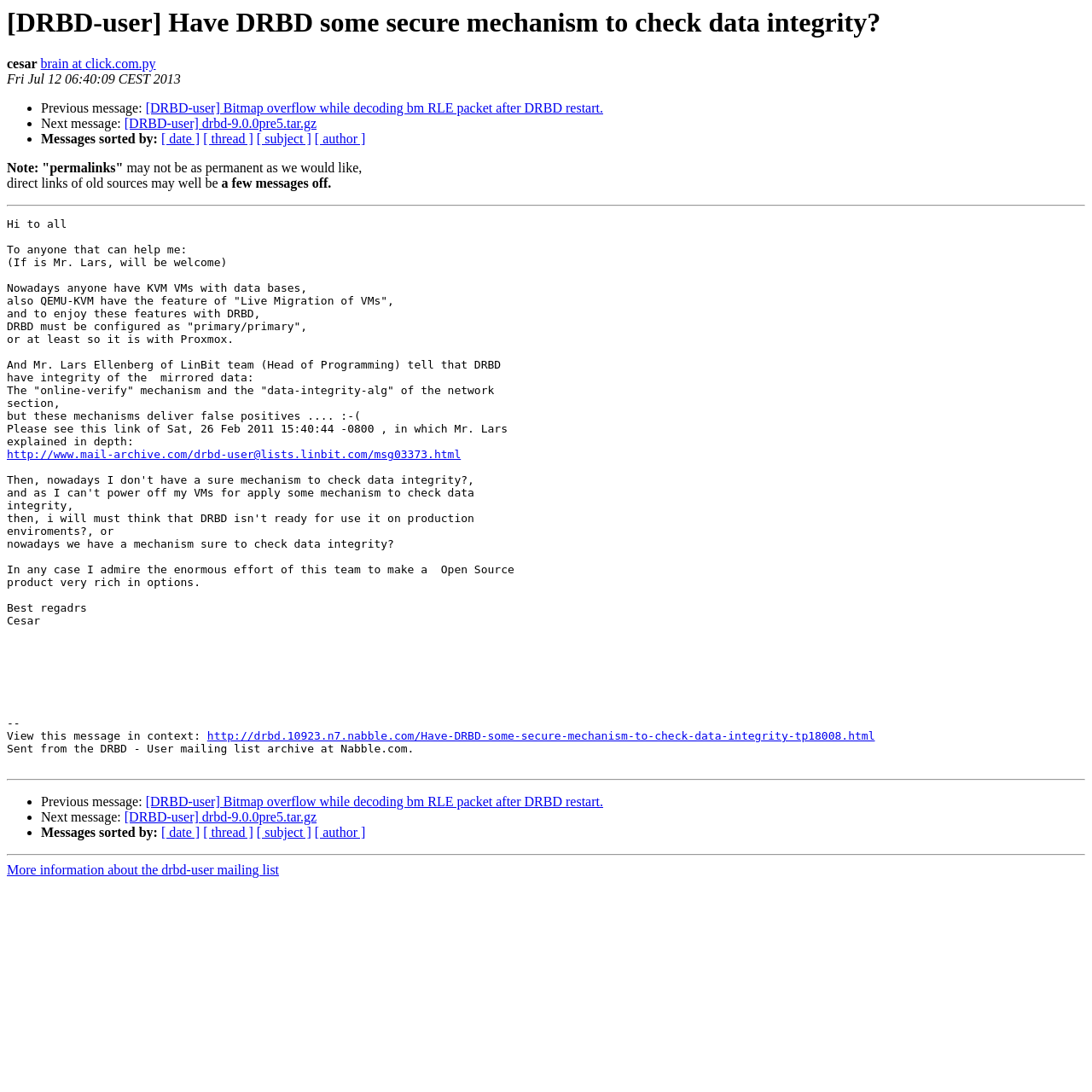Please specify the bounding box coordinates of the clickable section necessary to execute the following command: "Click the link to view next message".

[0.114, 0.107, 0.29, 0.12]